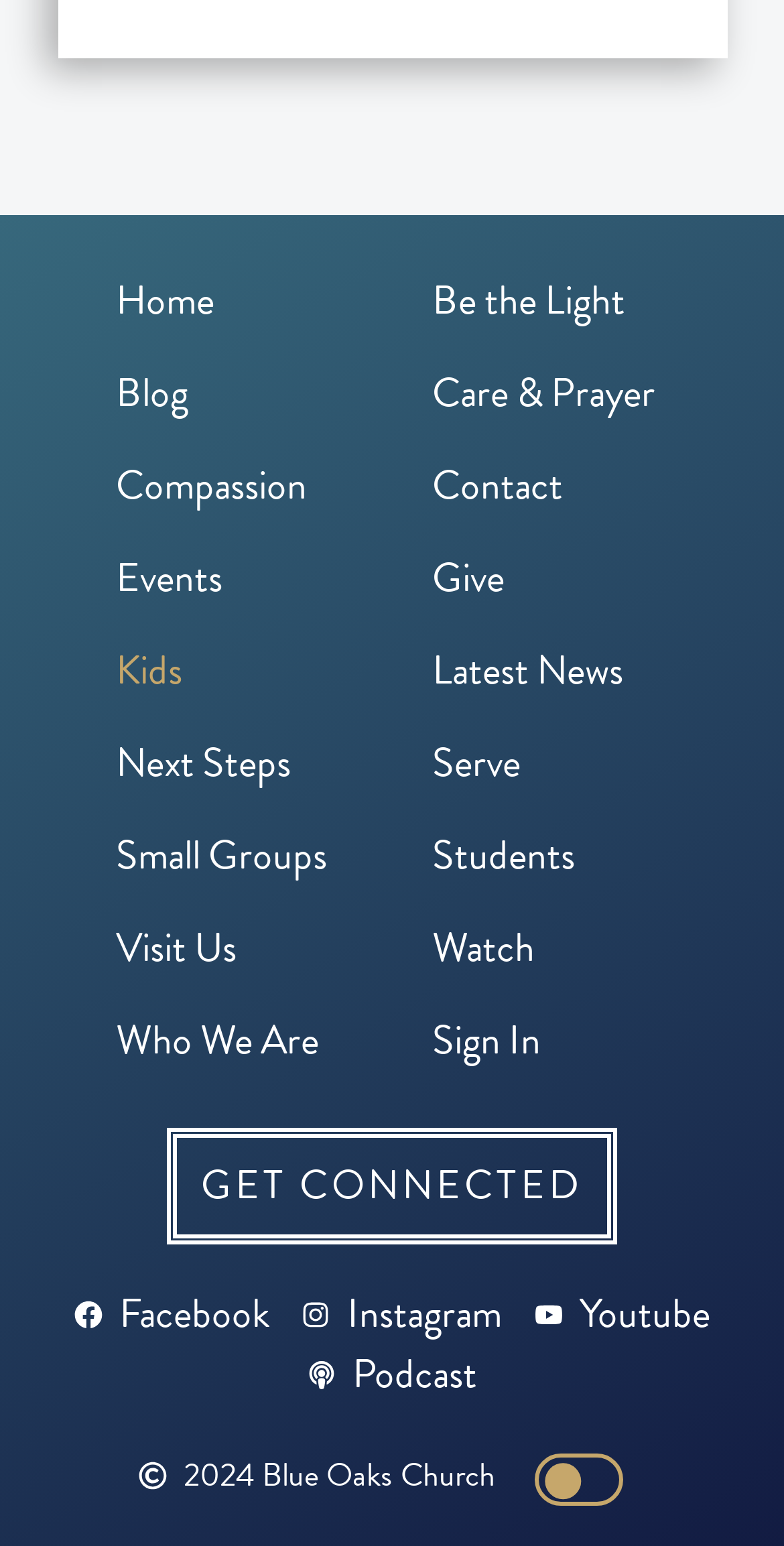Identify the bounding box coordinates of the part that should be clicked to carry out this instruction: "read the latest news".

[0.5, 0.404, 0.904, 0.464]